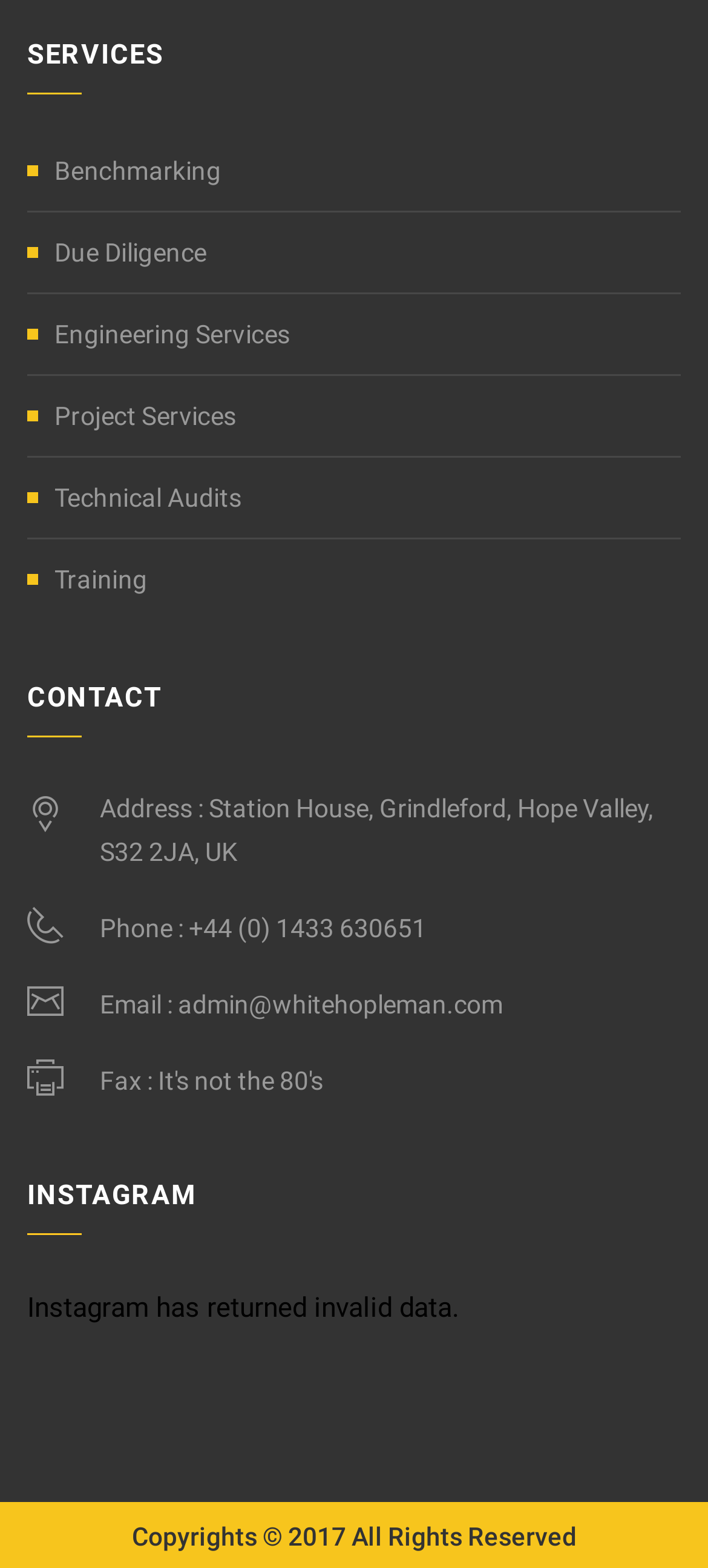Could you provide the bounding box coordinates for the portion of the screen to click to complete this instruction: "Click on Due Diligence"?

[0.038, 0.152, 0.292, 0.171]